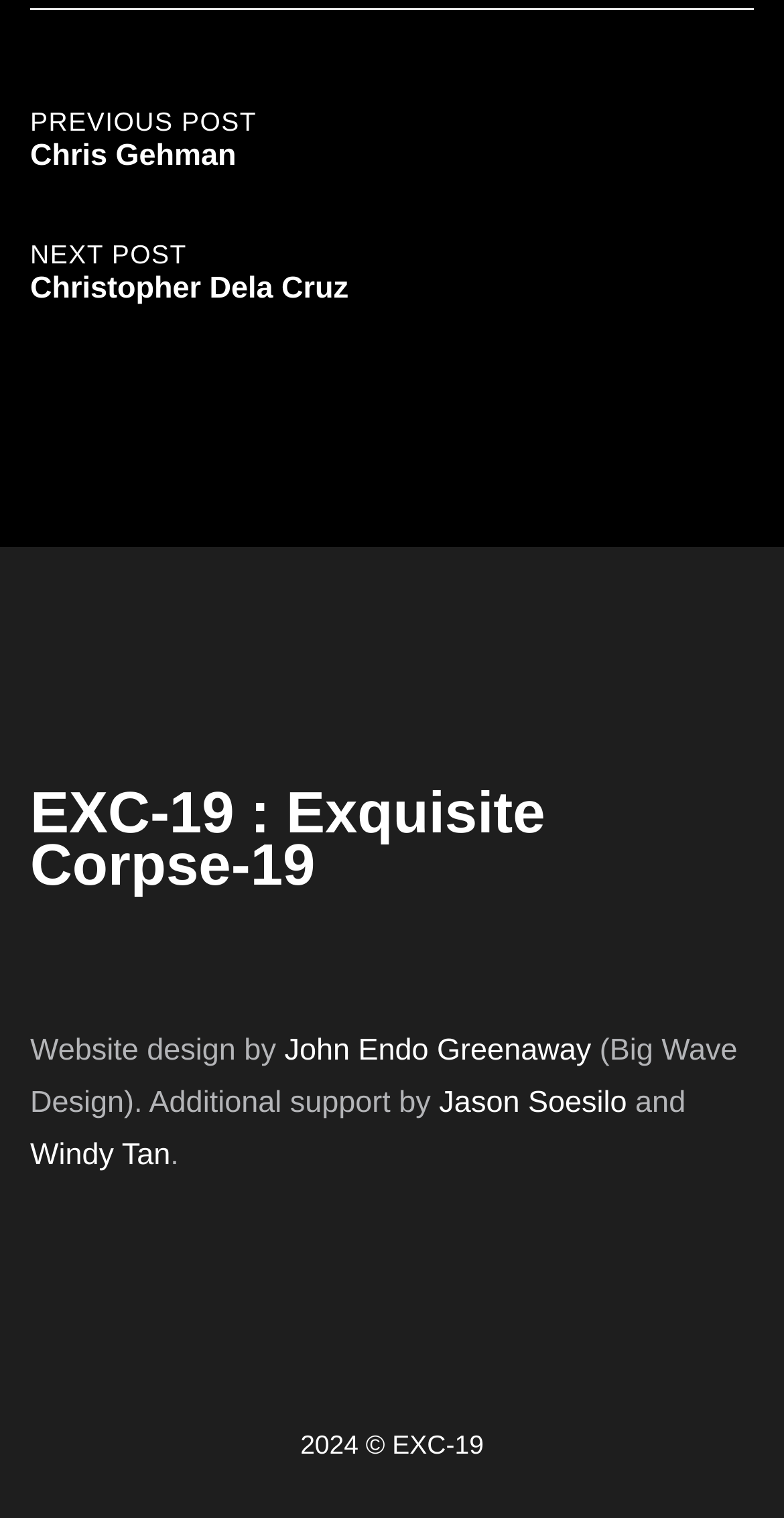Please provide a short answer using a single word or phrase for the question:
How many links are there in the footer?

4